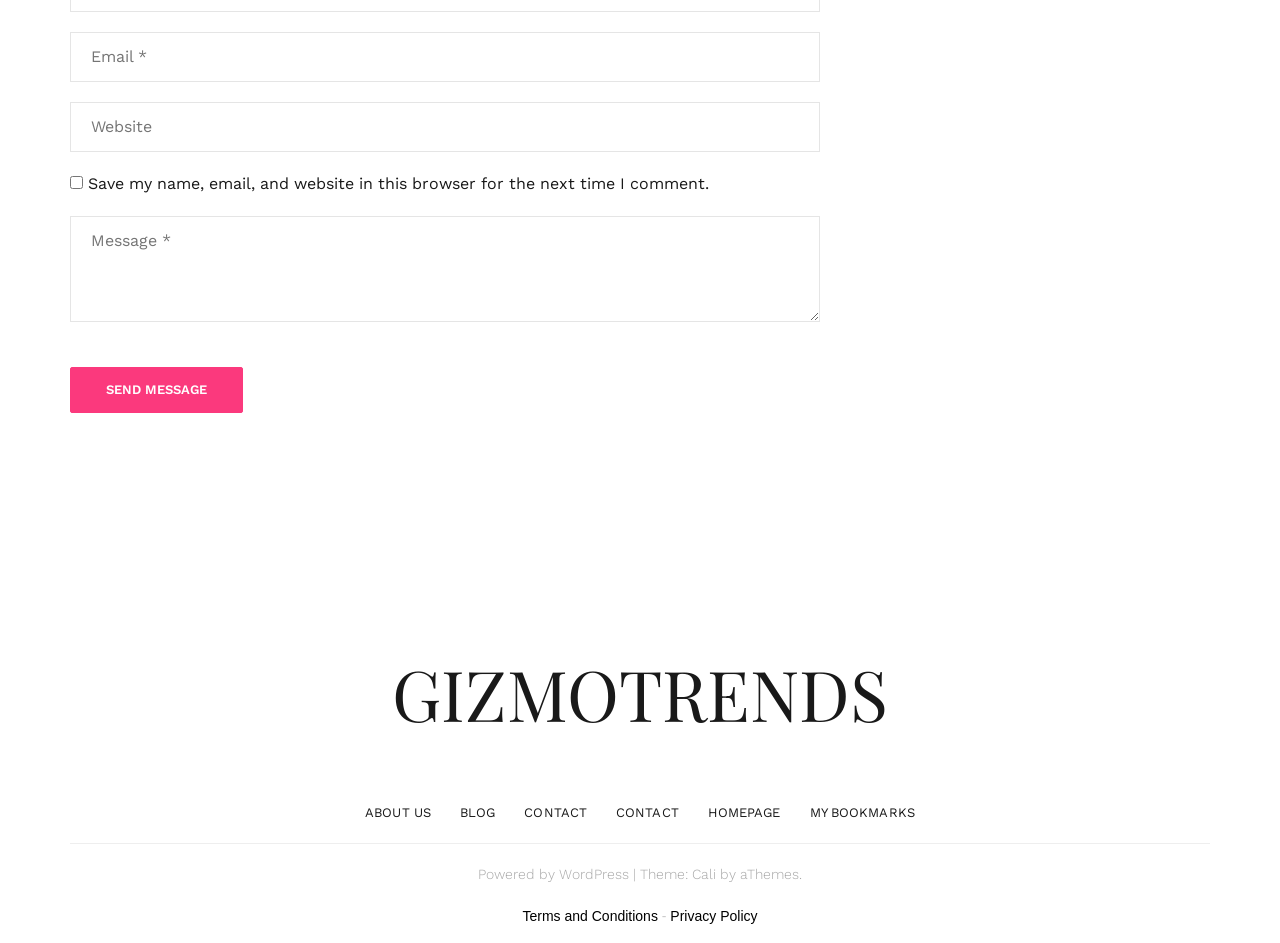What is the label of the first textbox?
Please provide a detailed answer to the question.

The first textbox has a label 'Email *' and is marked as required, indicating that users must enter their email address to submit the form.